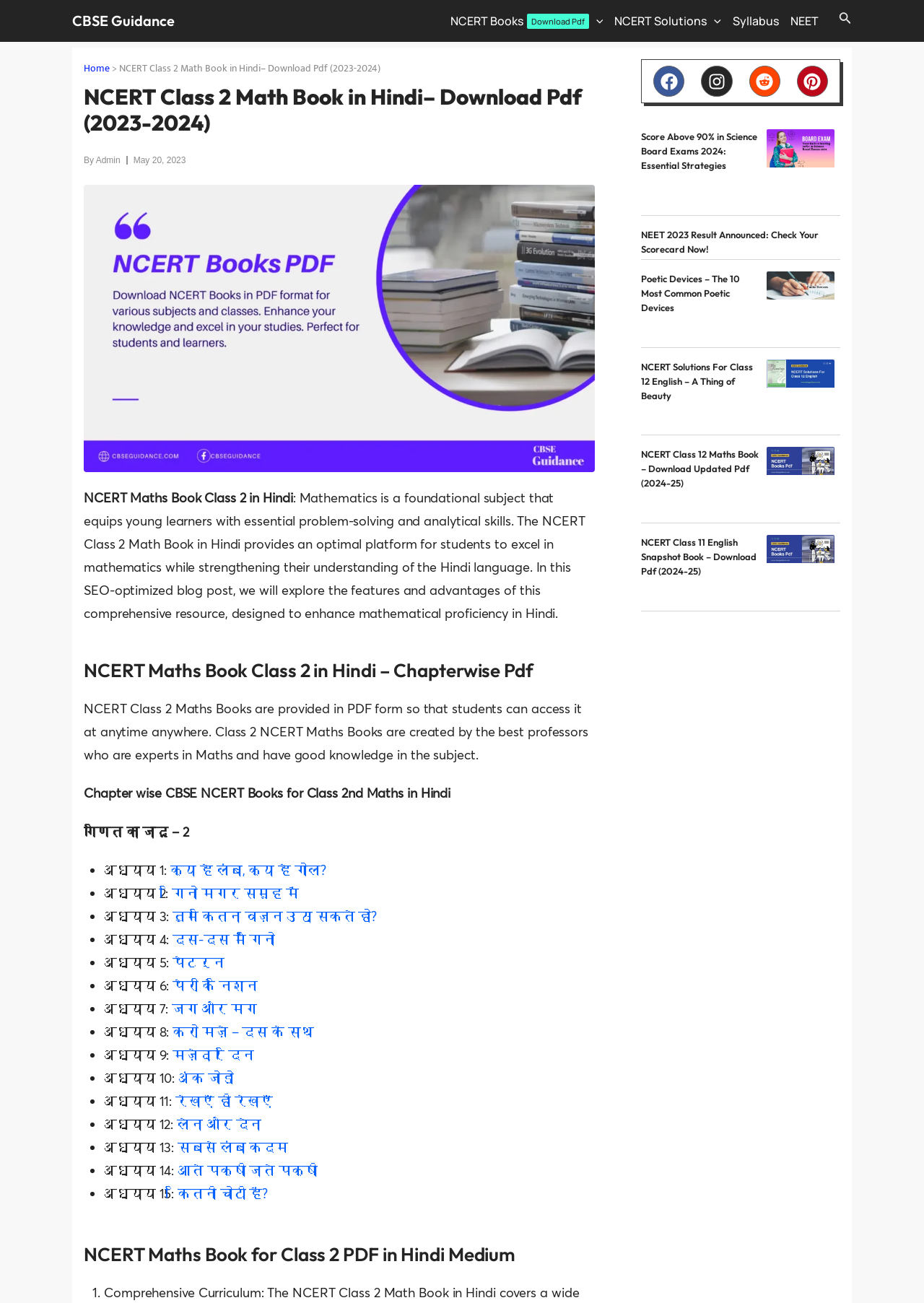Provide the bounding box coordinates of the area you need to click to execute the following instruction: "Click on the 'Home' link".

[0.091, 0.046, 0.119, 0.059]